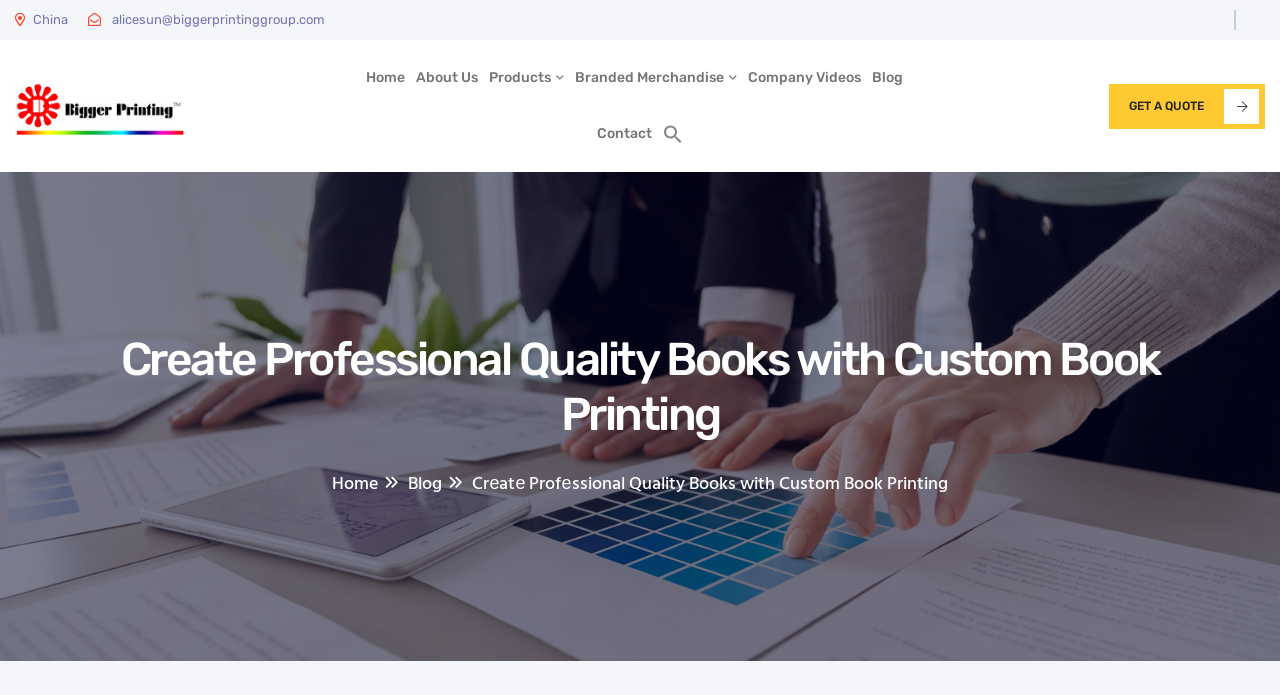What is the country mentioned on the top?
Please provide an in-depth and detailed response to the question.

I found the country mentioned on the top by looking at the static text element with the text 'China'.